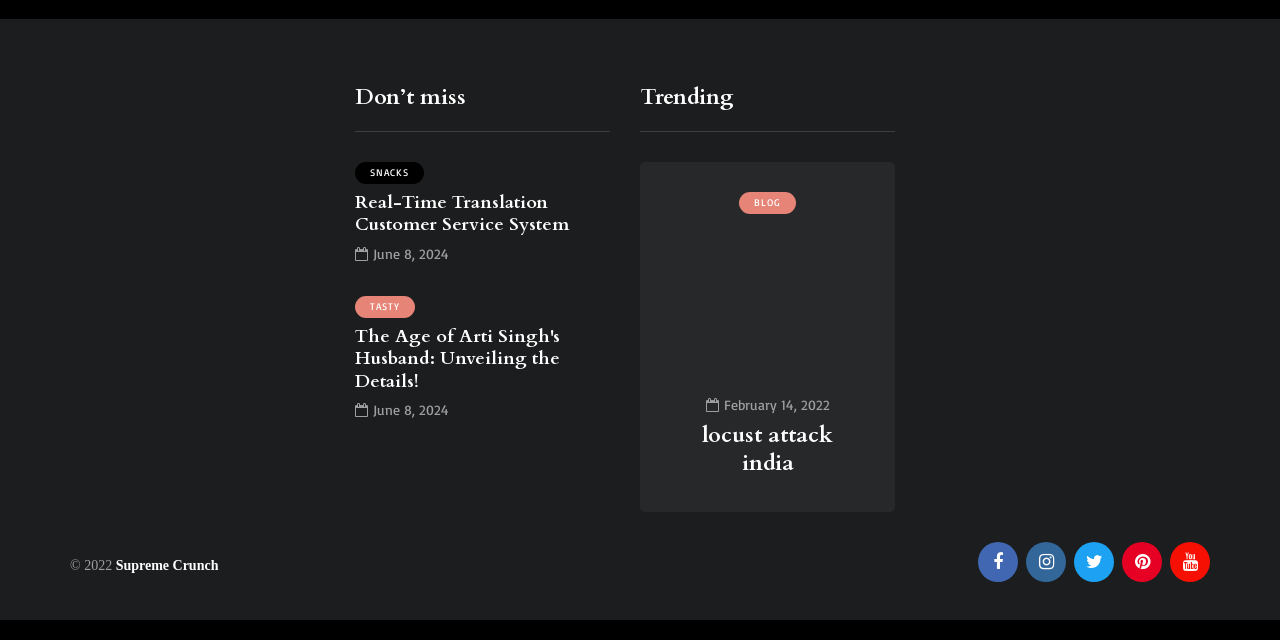From the webpage screenshot, predict the bounding box of the UI element that matches this description: "locust attack india".

[0.55, 0.656, 0.652, 0.748]